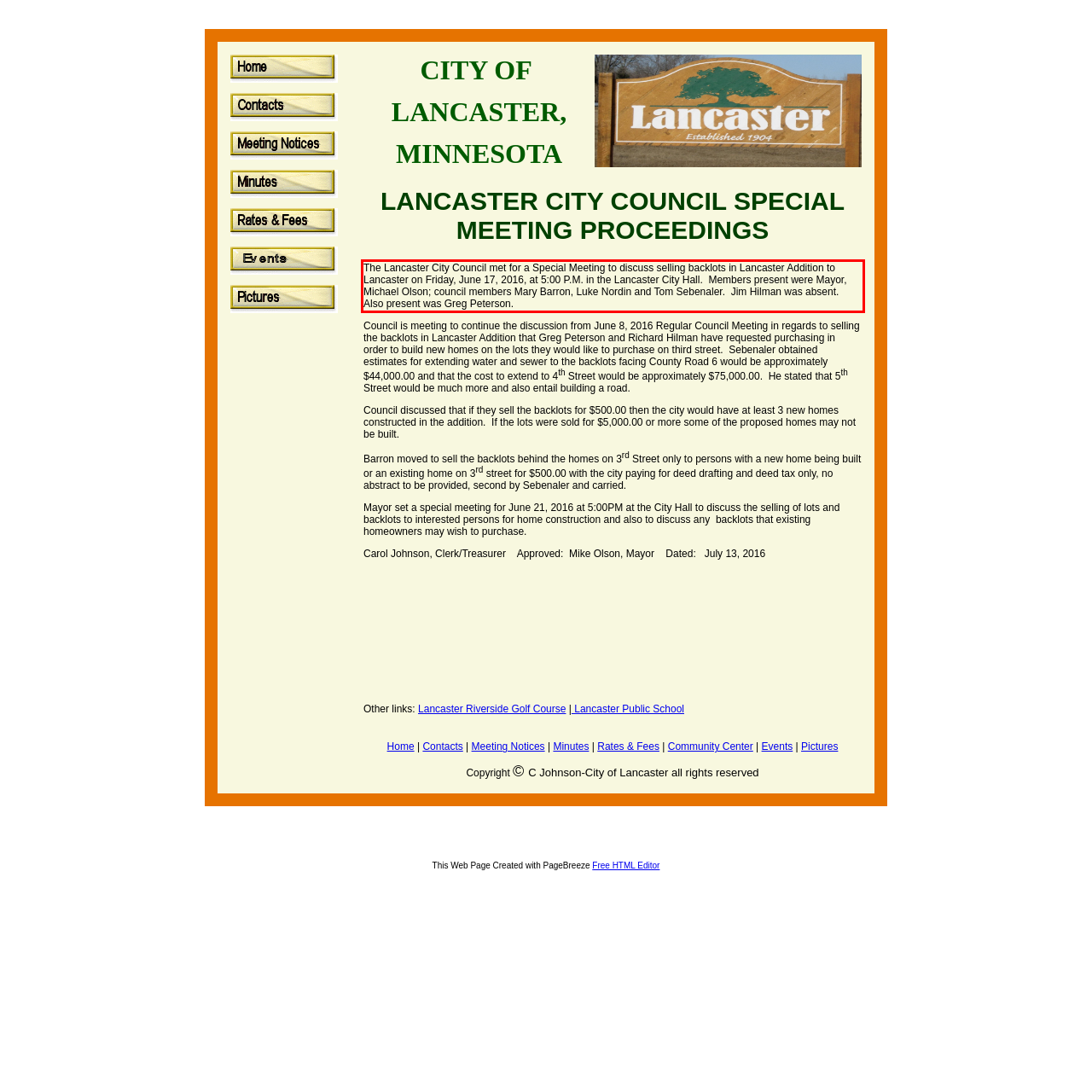Examine the screenshot of the webpage, locate the red bounding box, and generate the text contained within it.

The Lancaster City Council met for a Special Meeting to discuss selling backlots in Lancaster Addition to Lancaster on Friday, June 17, 2016, at 5:00 P.M. in the Lancaster City Hall. Members present were Mayor, Michael Olson; council members Mary Barron, Luke Nordin and Tom Sebenaler. Jim Hilman was absent. Also present was Greg Peterson.